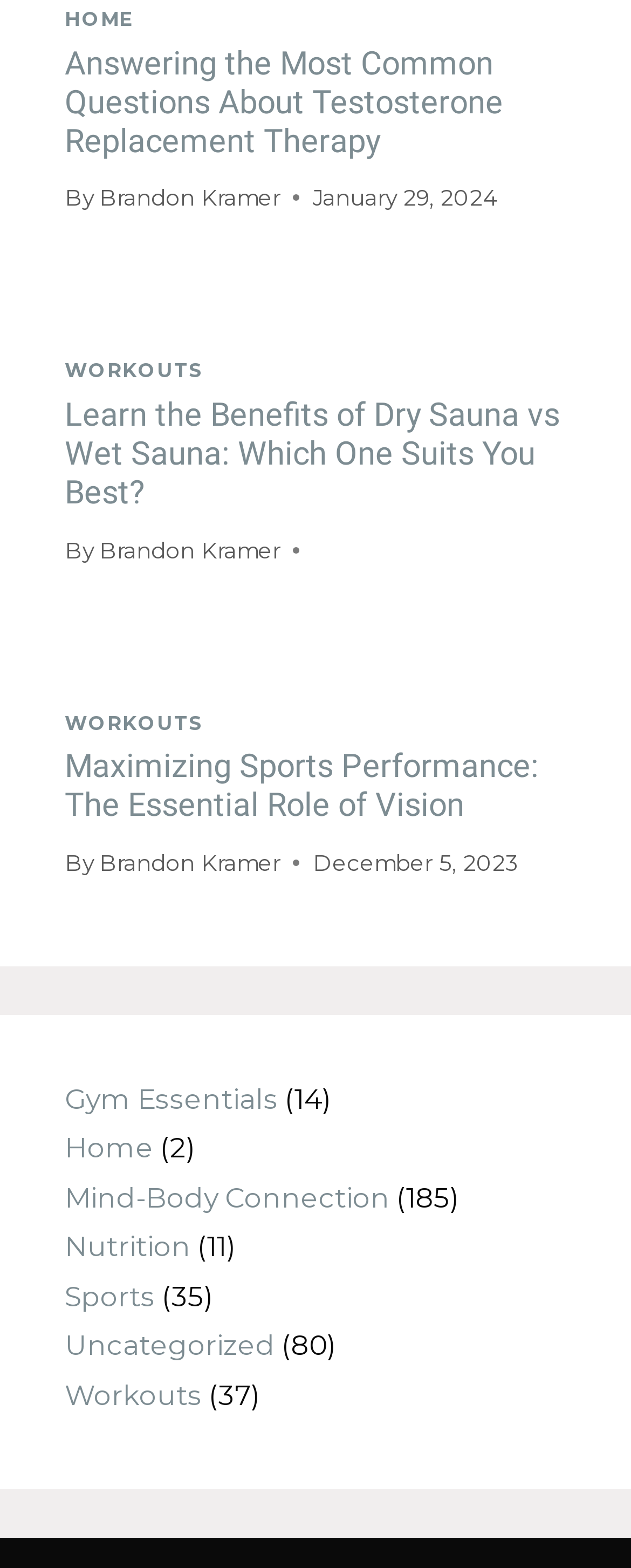Identify the bounding box coordinates of the region that should be clicked to execute the following instruction: "Read the article 'Maximizing Sports Performance: The Essential Role of Vision'".

[0.103, 0.476, 0.854, 0.526]